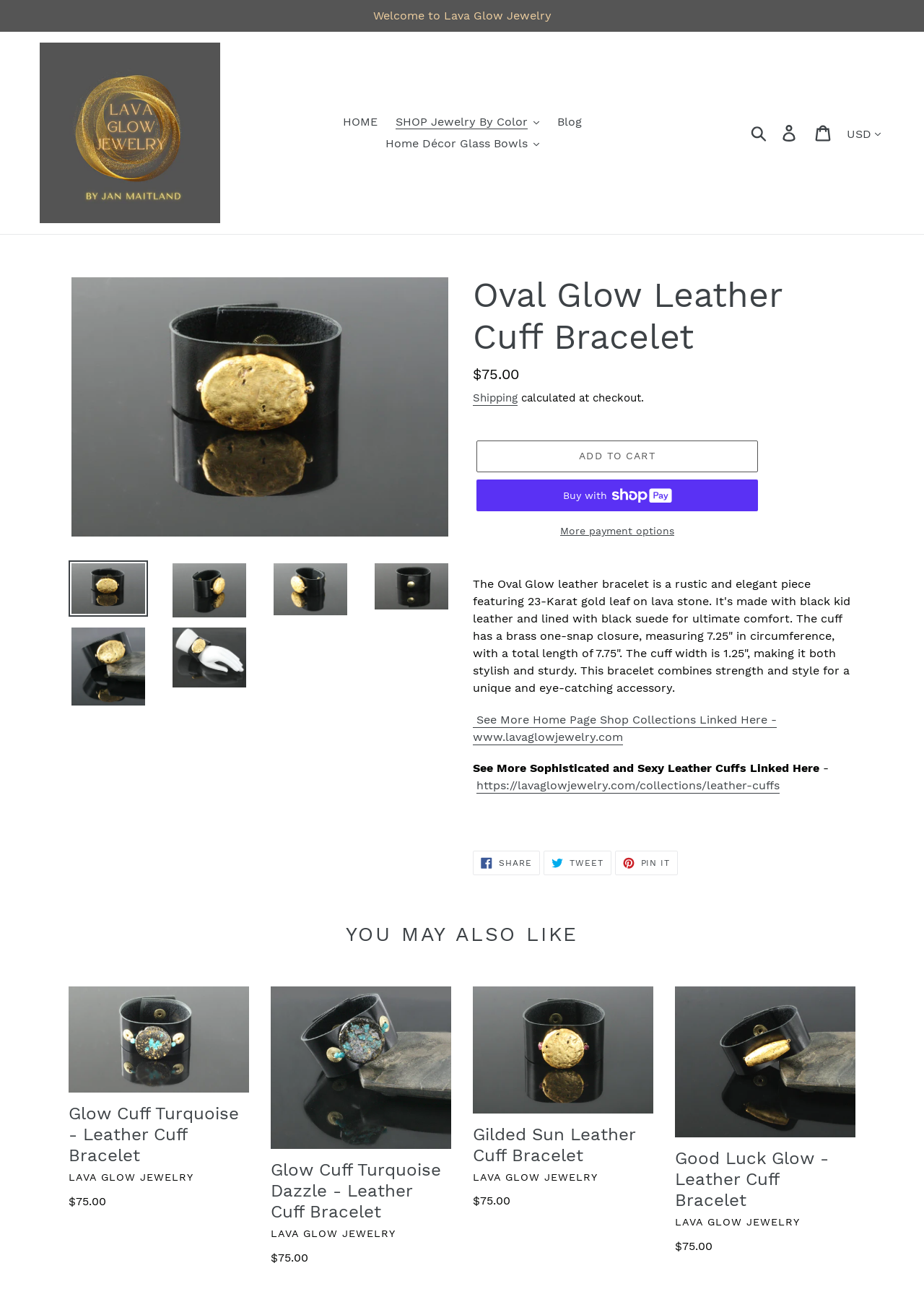Use a single word or phrase to answer the question:
How many images are available for the Oval Glow Leather Cuff Bracelet?

5